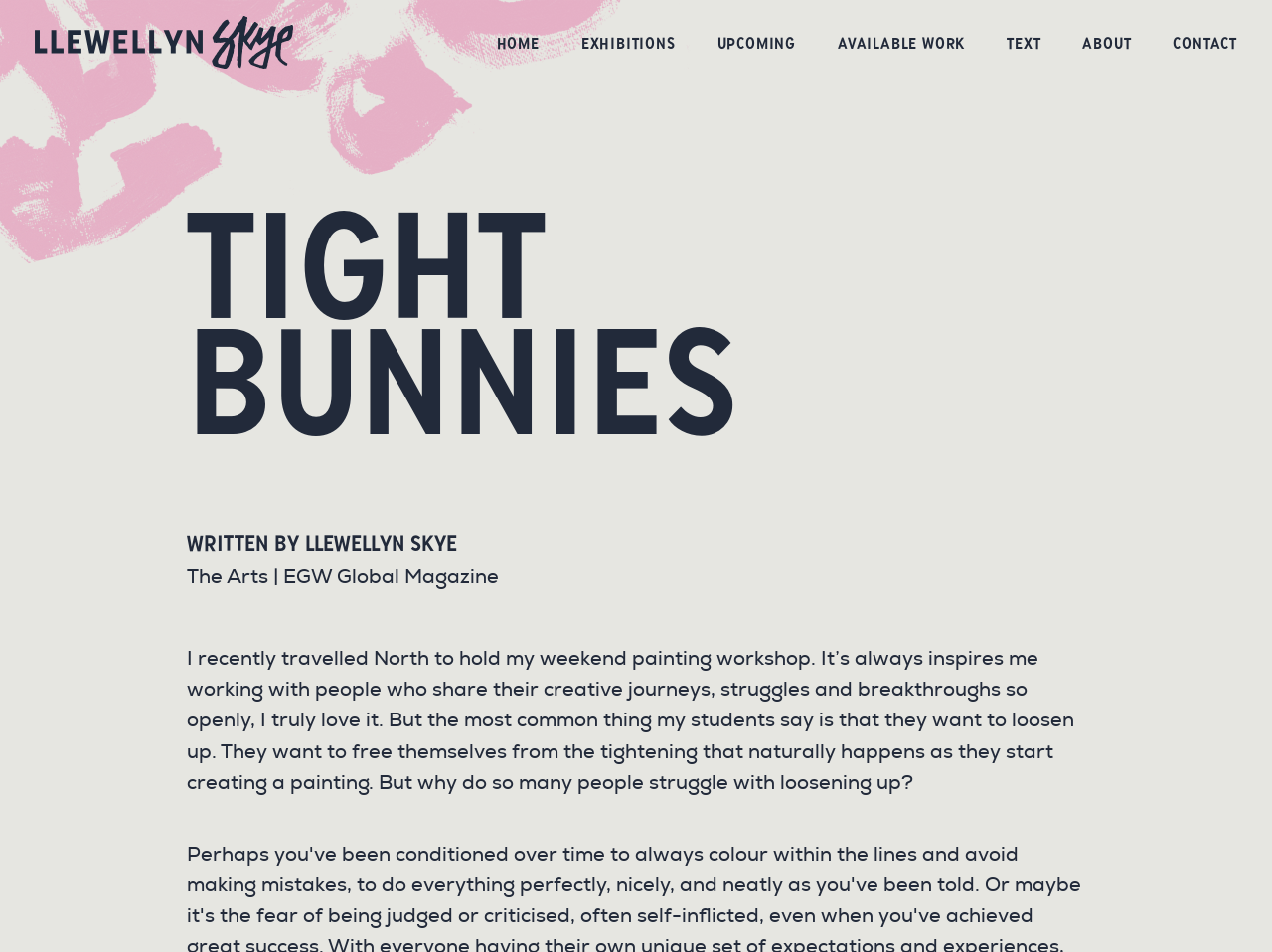Given the element description "Home", identify the bounding box of the corresponding UI element.

[0.39, 0.037, 0.44, 0.055]